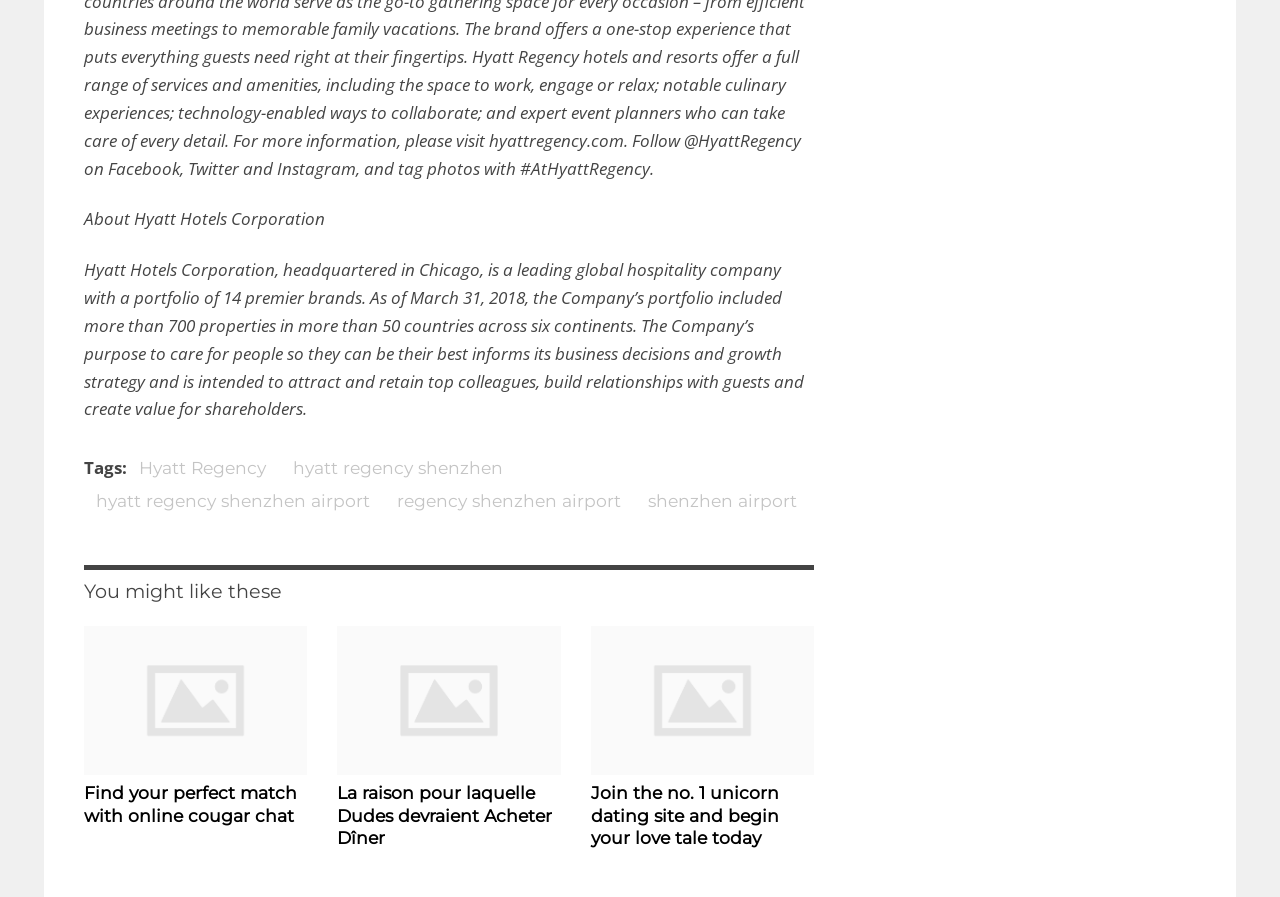Show the bounding box coordinates of the element that should be clicked to complete the task: "Click on Hyatt Regency".

[0.099, 0.505, 0.216, 0.538]